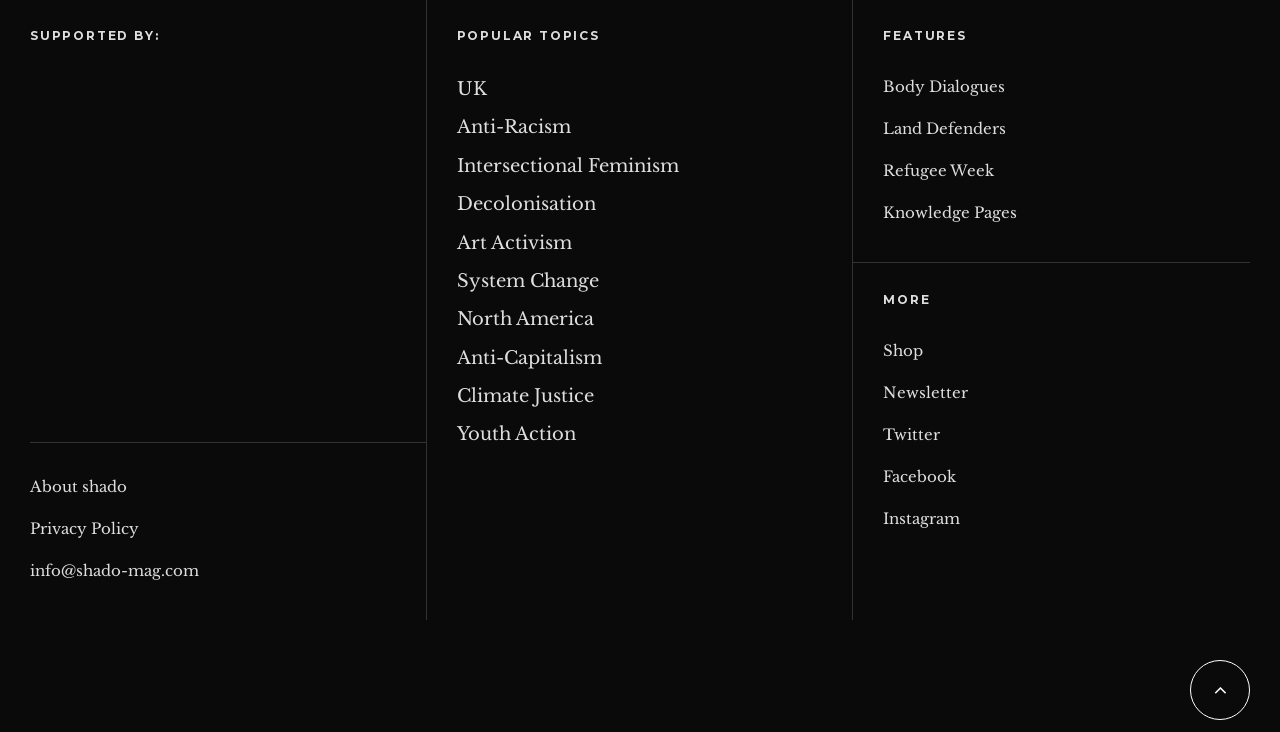Predict the bounding box coordinates of the UI element that matches this description: "info@shado-mag.com". The coordinates should be in the format [left, top, right, bottom] with each value between 0 and 1.

[0.023, 0.767, 0.155, 0.793]